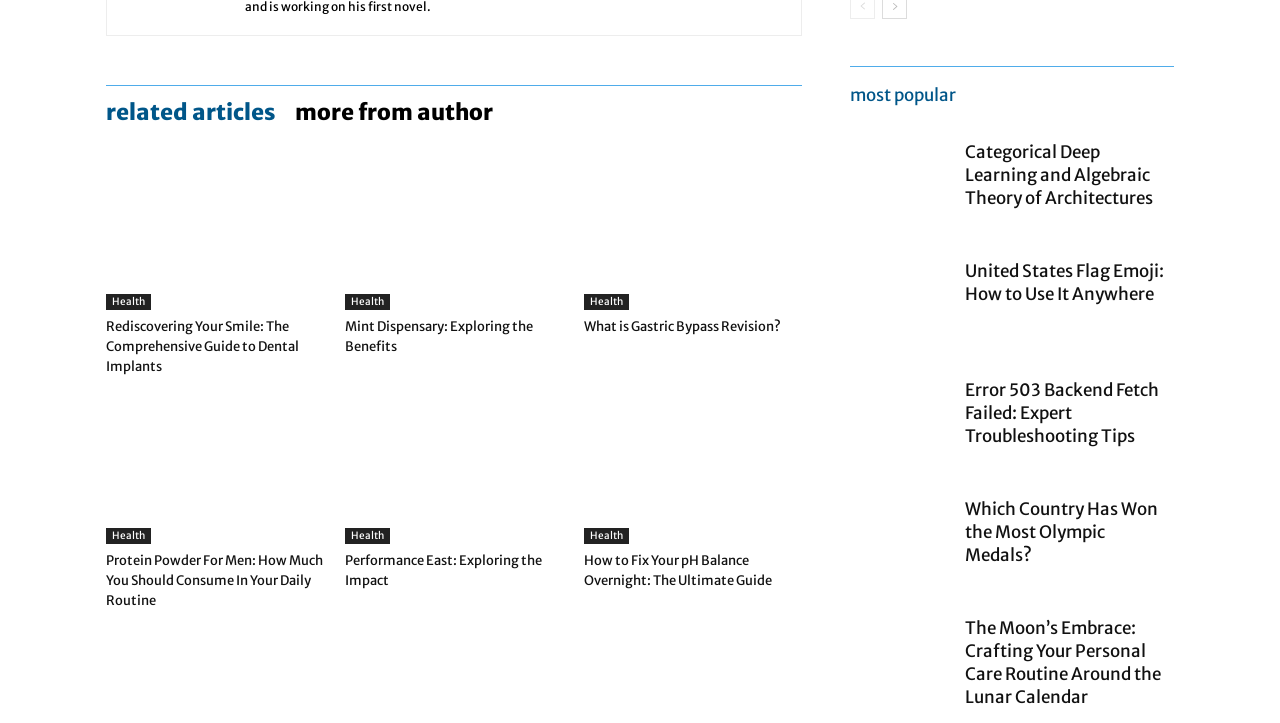Highlight the bounding box coordinates of the element that should be clicked to carry out the following instruction: "Read 'Rediscovering Your Smile: The Comprehensive Guide to Dental Implants'". The coordinates must be given as four float numbers ranging from 0 to 1, i.e., [left, top, right, bottom].

[0.083, 0.44, 0.234, 0.519]